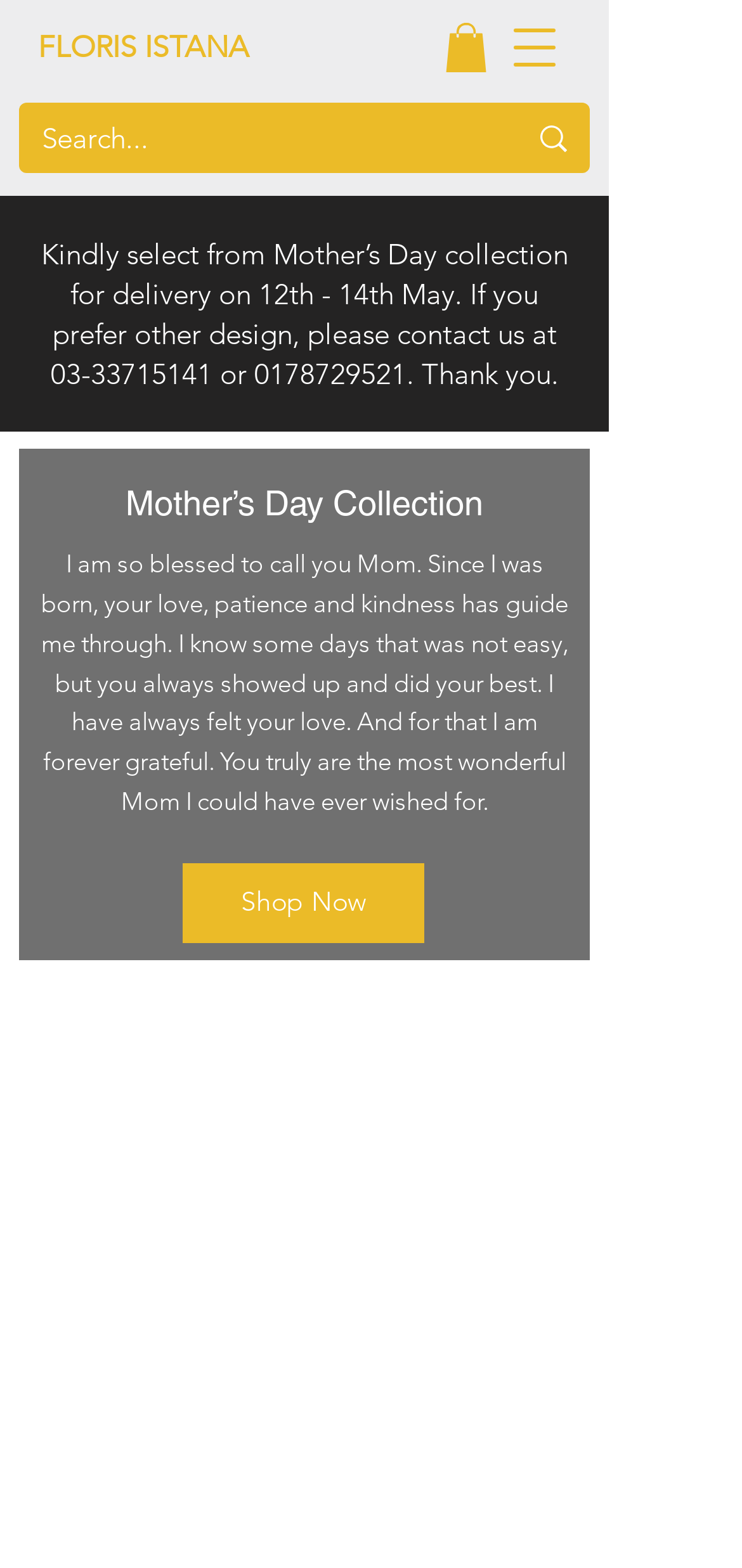Determine the bounding box coordinates of the area to click in order to meet this instruction: "Contact us via phone".

[0.068, 0.227, 0.286, 0.25]